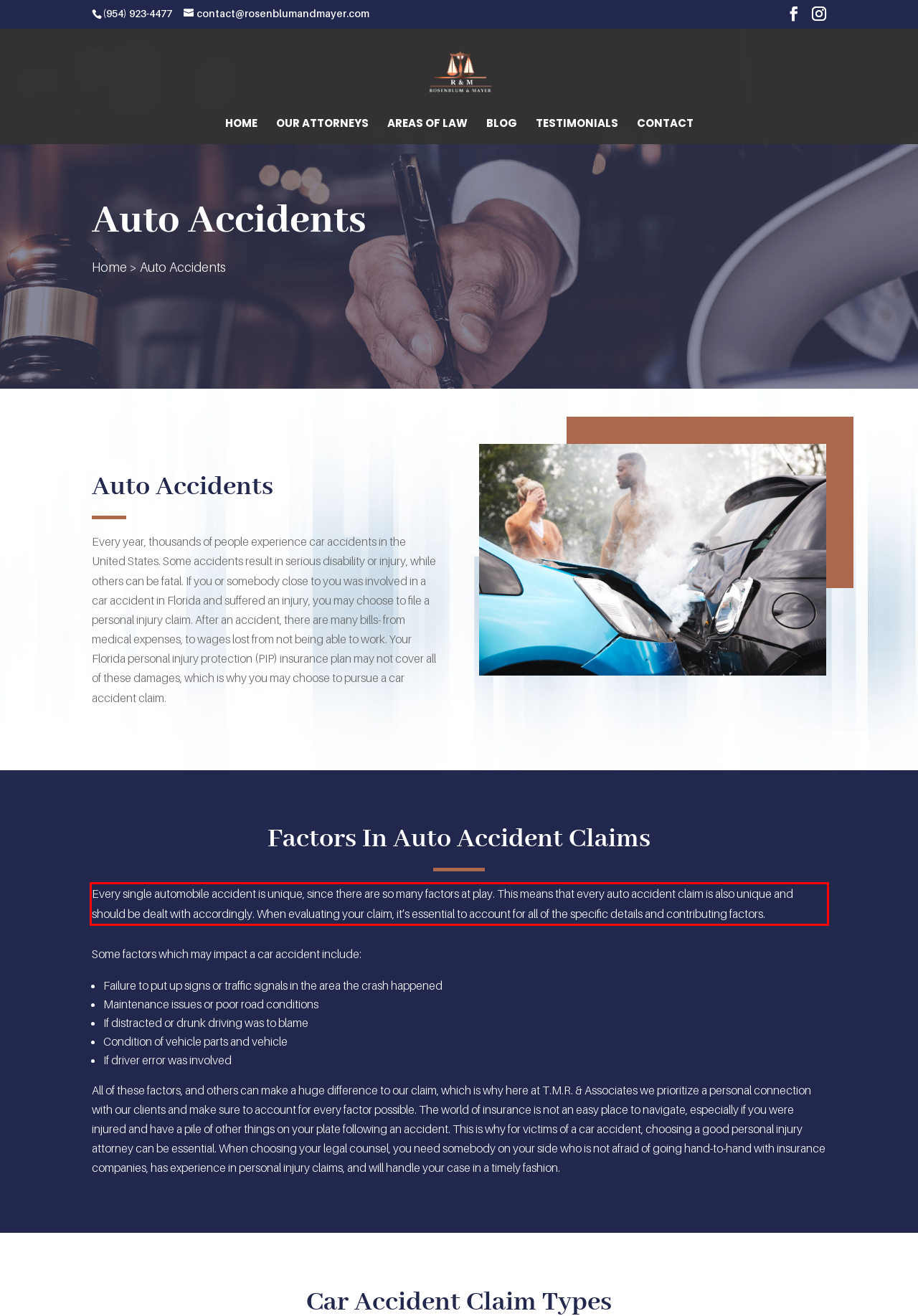Your task is to recognize and extract the text content from the UI element enclosed in the red bounding box on the webpage screenshot.

Every single automobile accident is unique, since there are so many factors at play. This means that every auto accident claim is also unique and should be dealt with accordingly. When evaluating your claim, it’s essential to account for all of the specific details and contributing factors.